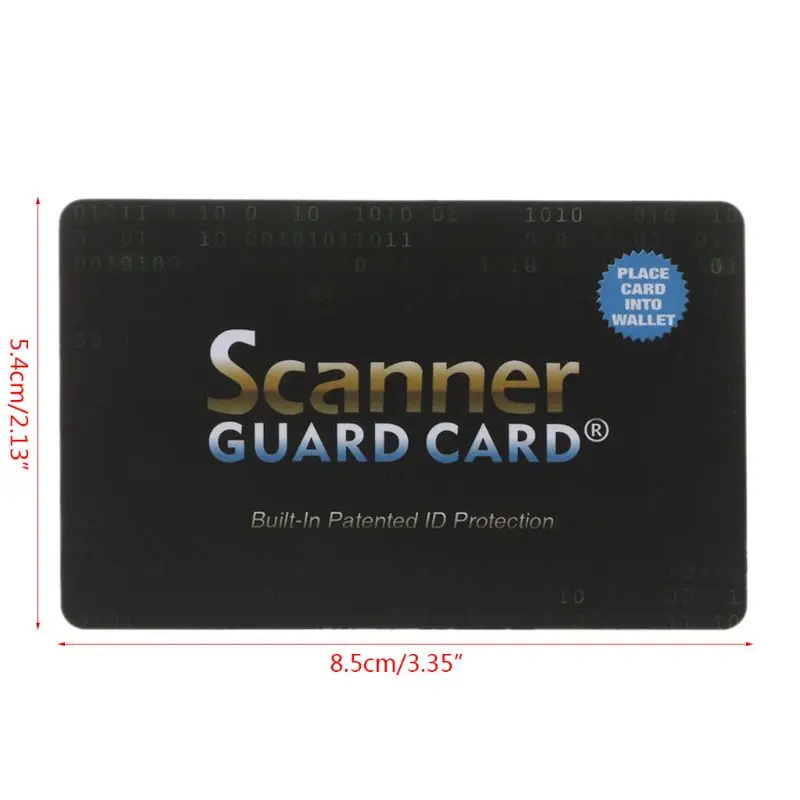Craft a descriptive caption that covers all aspects of the image.

The image features a Scanner Guard Card, designed for RFID/NFC blocking, providing built-in patented ID protection. The card measures 8.5 cm by 5.4 cm (3.35 inches by 2.13 inches), clearly displaying its purpose on a sleek black background with a digital motif. Emphasized in blue is a circular instruction that says "PLACE CARD INTO WALLET," indicating its practical use for safeguarding personal information. This product does not come with additional accessories or retail packaging, making it a straightforward solution for enhancing personal security against digital theft.